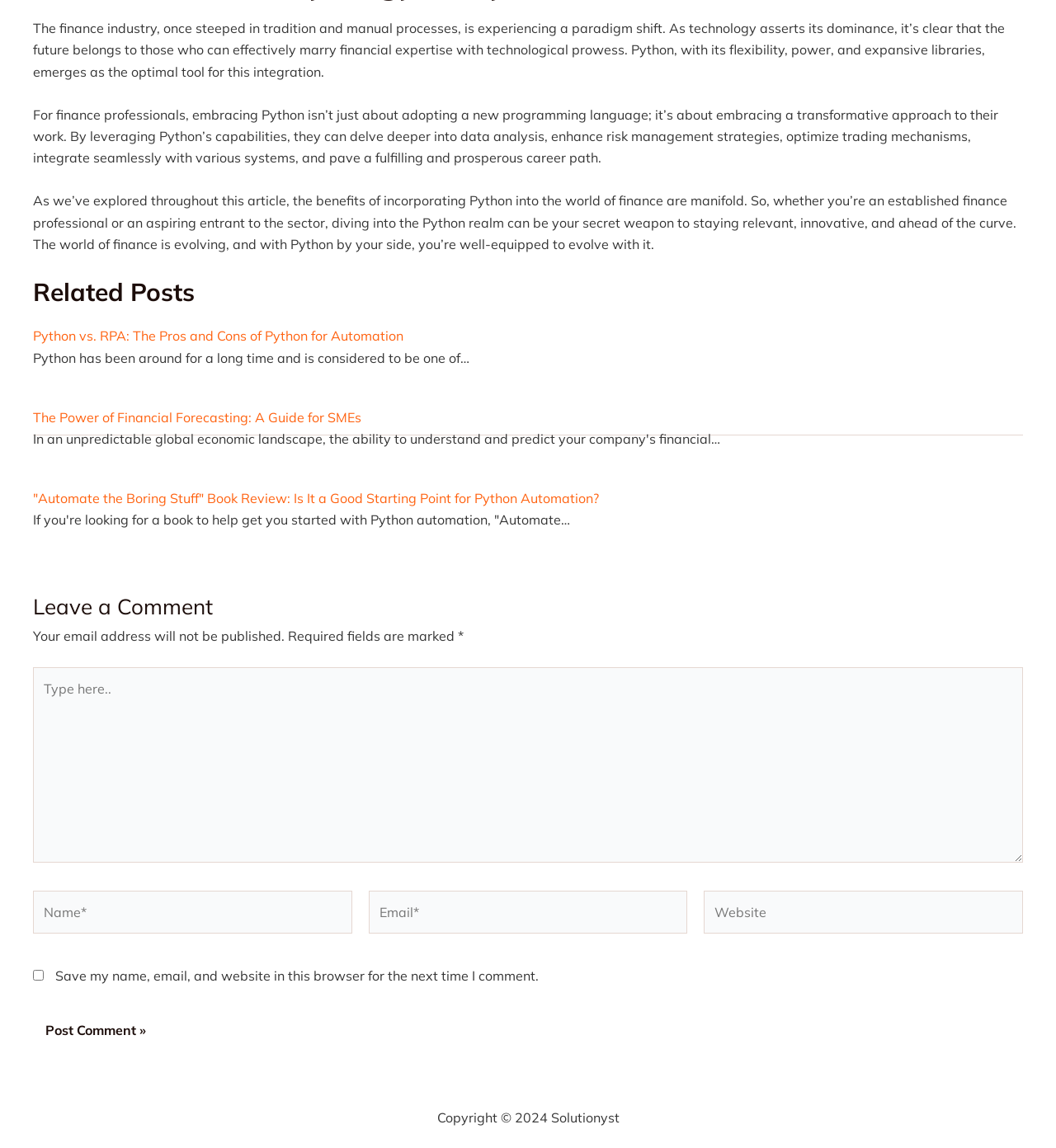Please identify the bounding box coordinates of the clickable region that I should interact with to perform the following instruction: "Enter your name in the 'Name*' field". The coordinates should be expressed as four float numbers between 0 and 1, i.e., [left, top, right, bottom].

[0.031, 0.776, 0.333, 0.813]